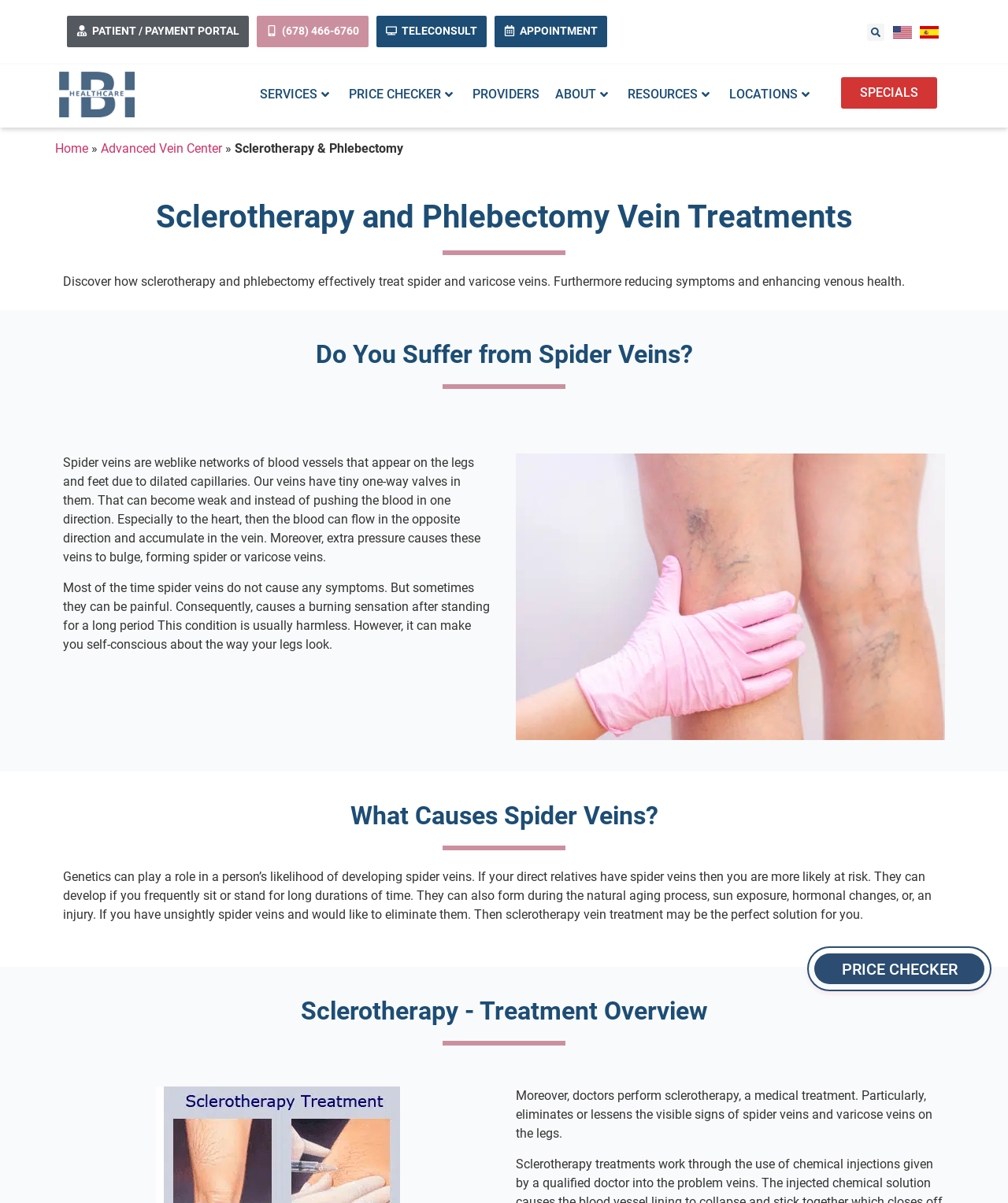Find the bounding box coordinates of the clickable area required to complete the following action: "Search for something".

[0.855, 0.018, 0.882, 0.034]